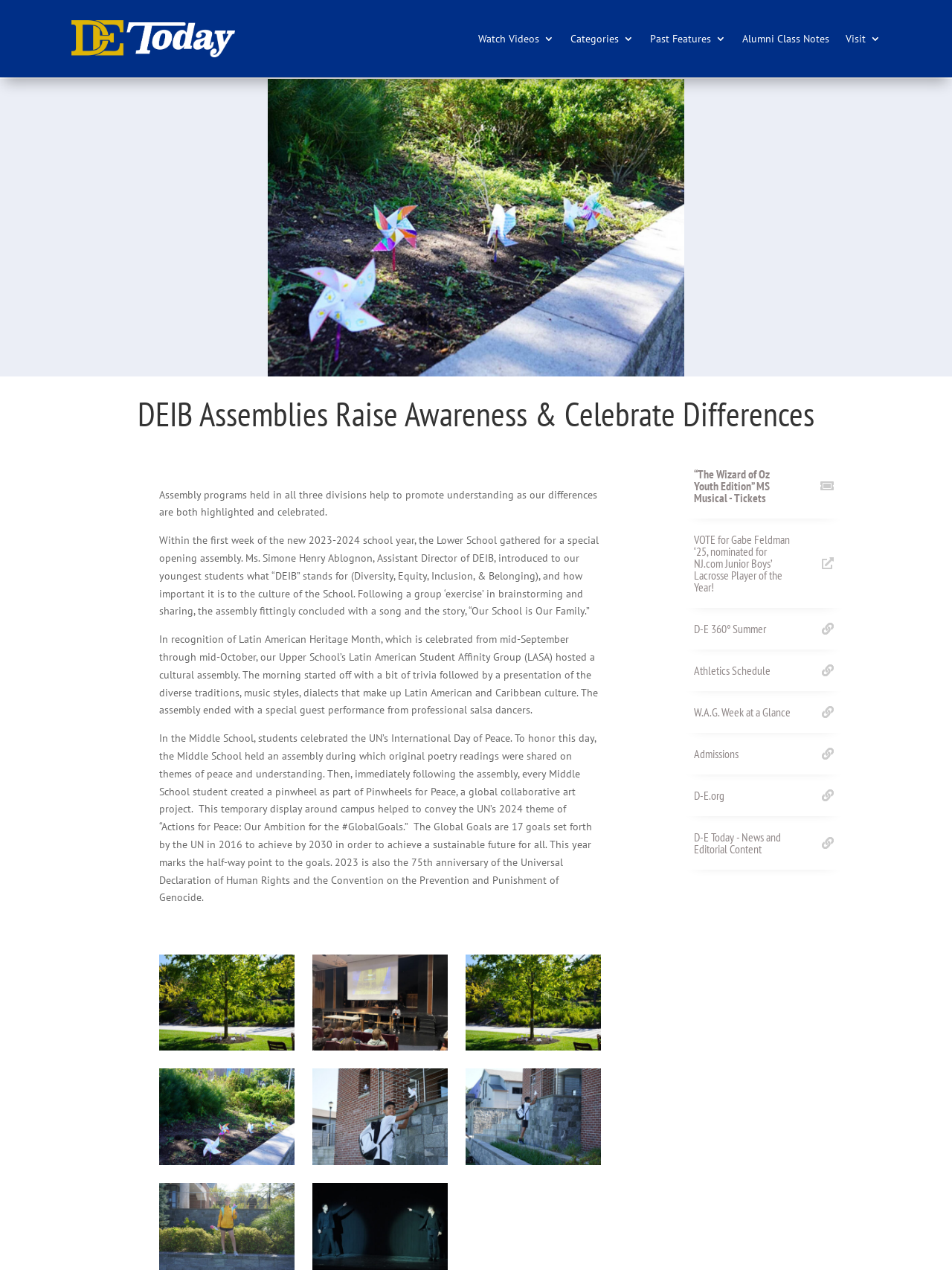What is the name of the student nominated for NJ.com Junior Boys' Lacrosse Player of the Year?
From the image, respond with a single word or phrase.

Gabe Feldman